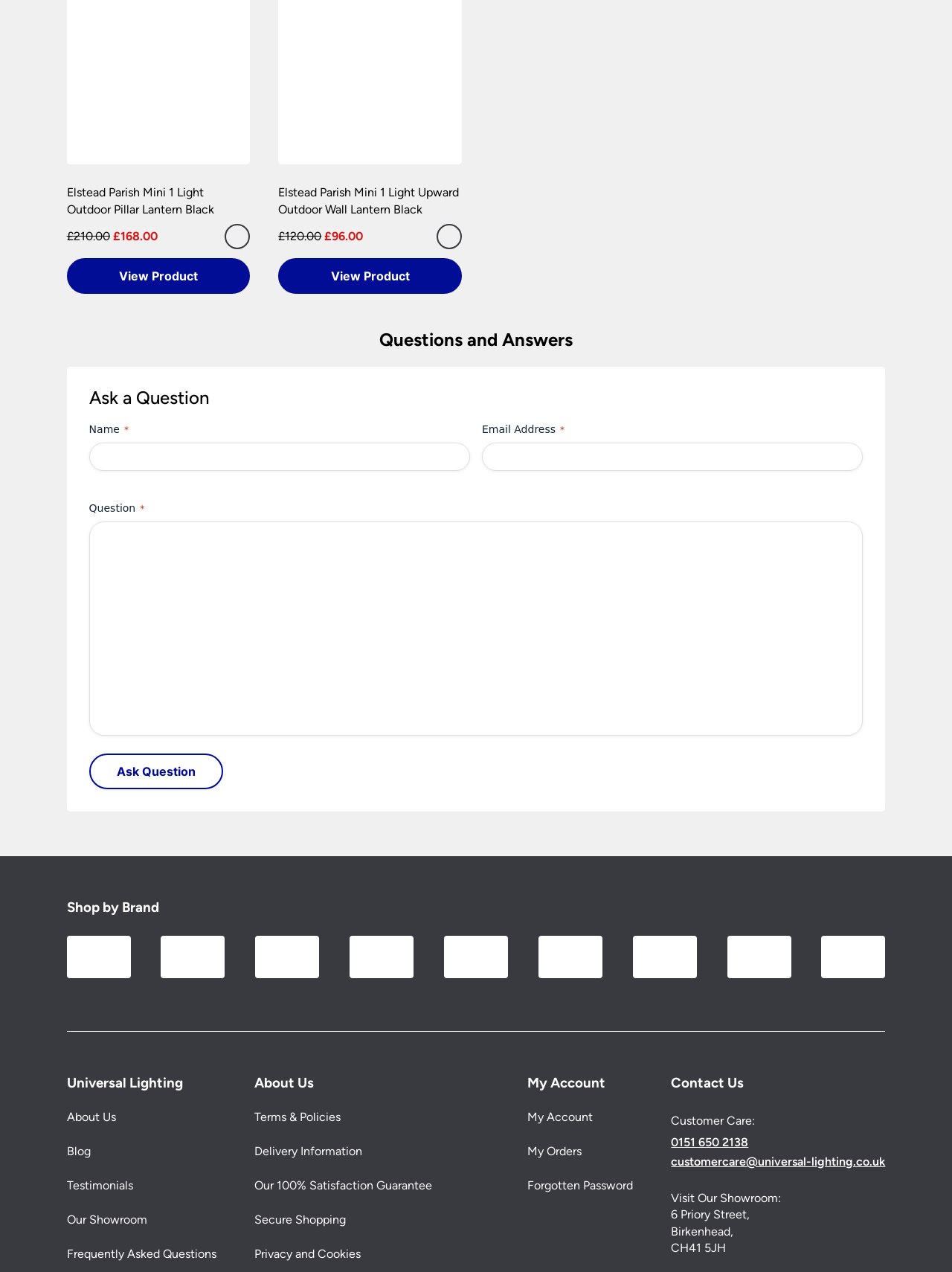Determine the bounding box for the described HTML element: "alt="Endon Lighting brand logo"". Ensure the coordinates are four float numbers between 0 and 1 in the format [left, top, right, bottom].

[0.367, 0.736, 0.434, 0.769]